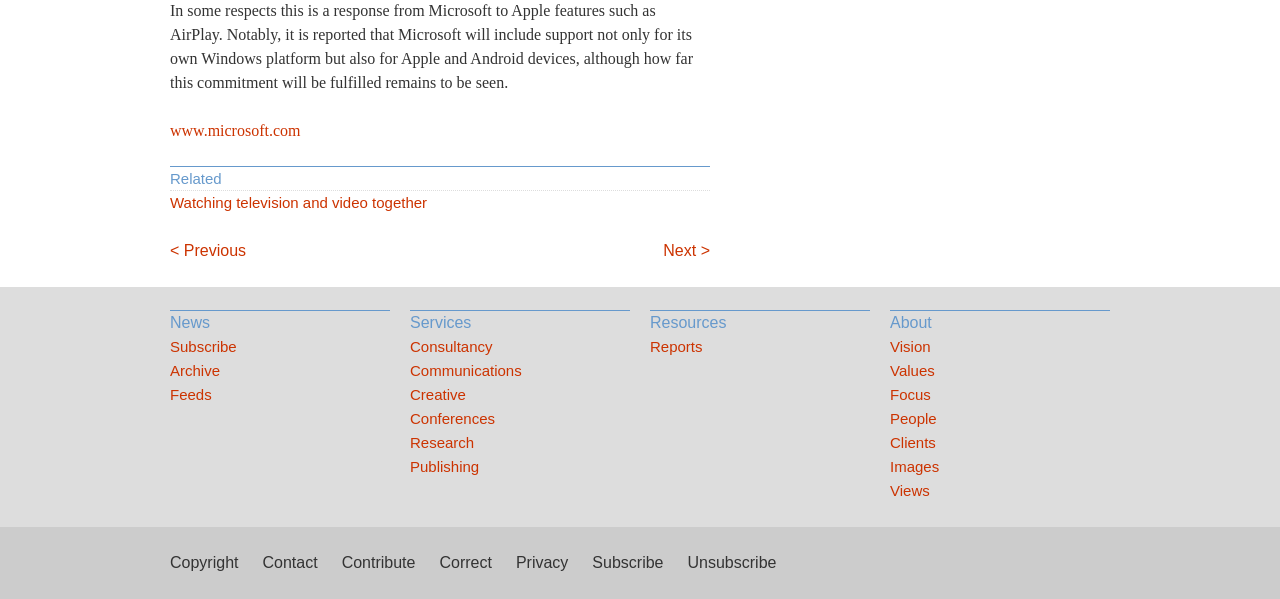Use a single word or phrase to answer the question:
What is the category of the 'Consultancy' link?

Services